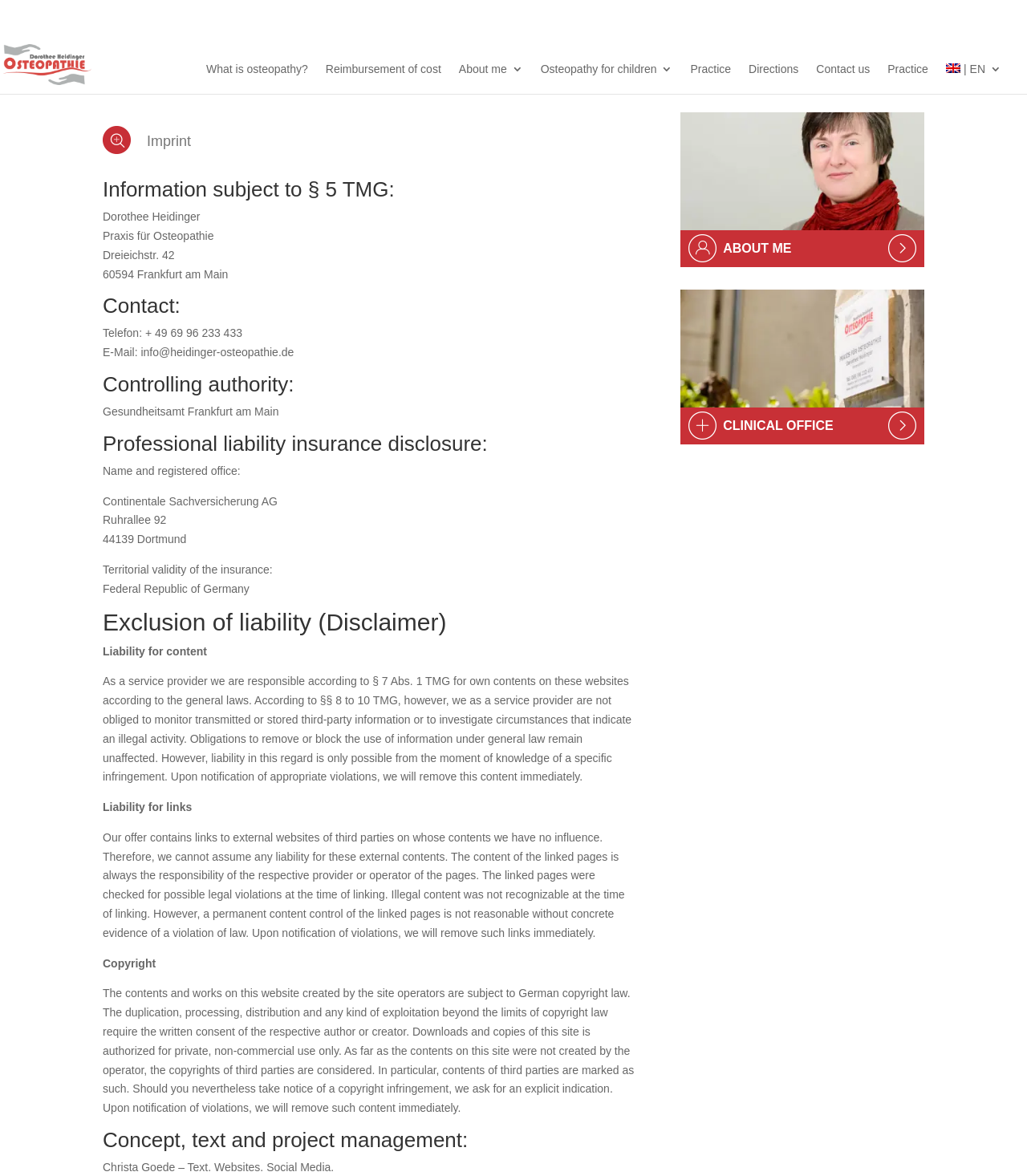Identify the bounding box coordinates for the element you need to click to achieve the following task: "Click on the 'Christa Goede – Text. Websites. Social Media.' link". The coordinates must be four float values ranging from 0 to 1, formatted as [left, top, right, bottom].

[0.1, 0.987, 0.325, 0.998]